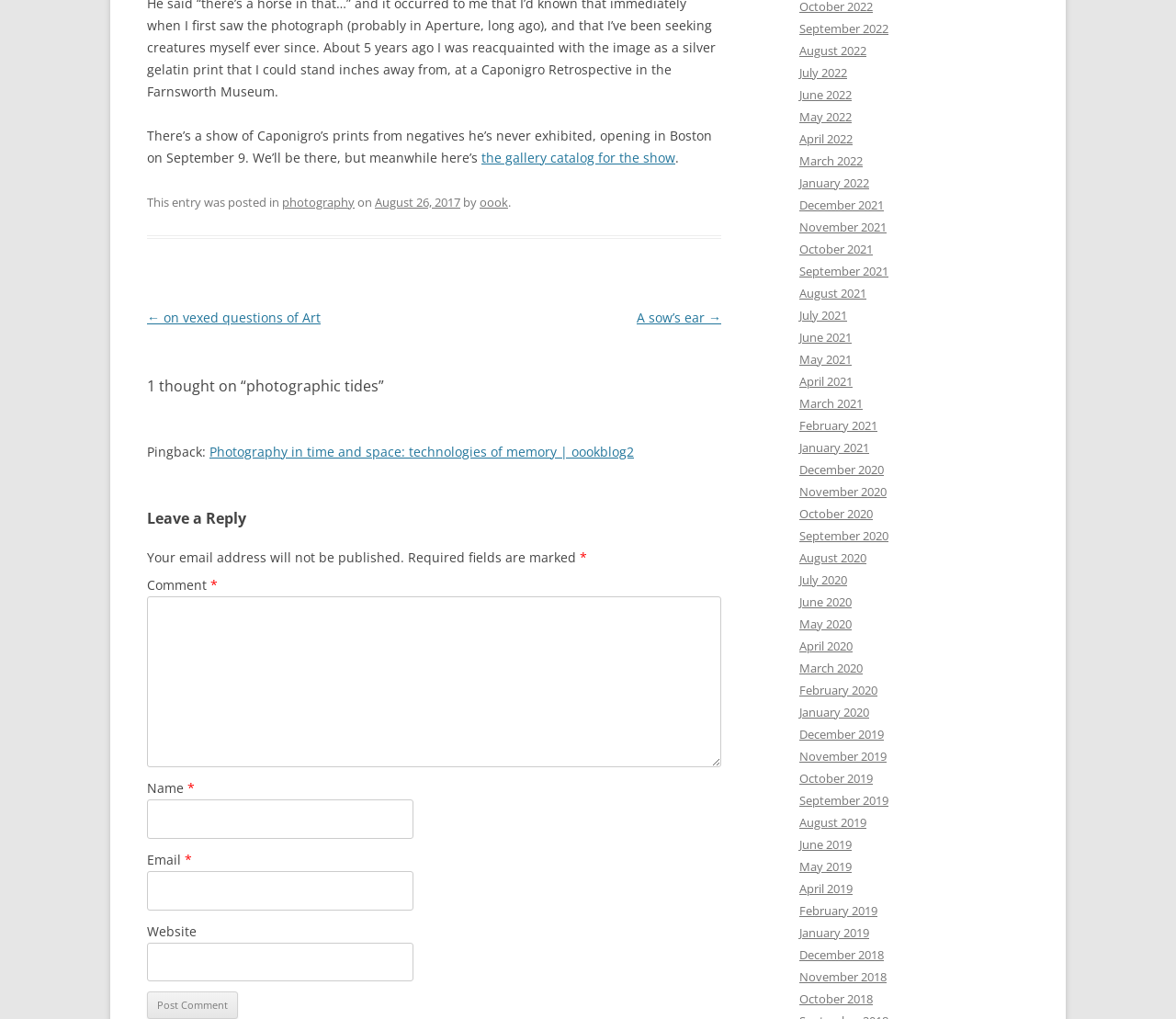What is the title of the linked webpage?
Look at the image and answer with only one word or phrase.

Photography in time and space: technologies of memory